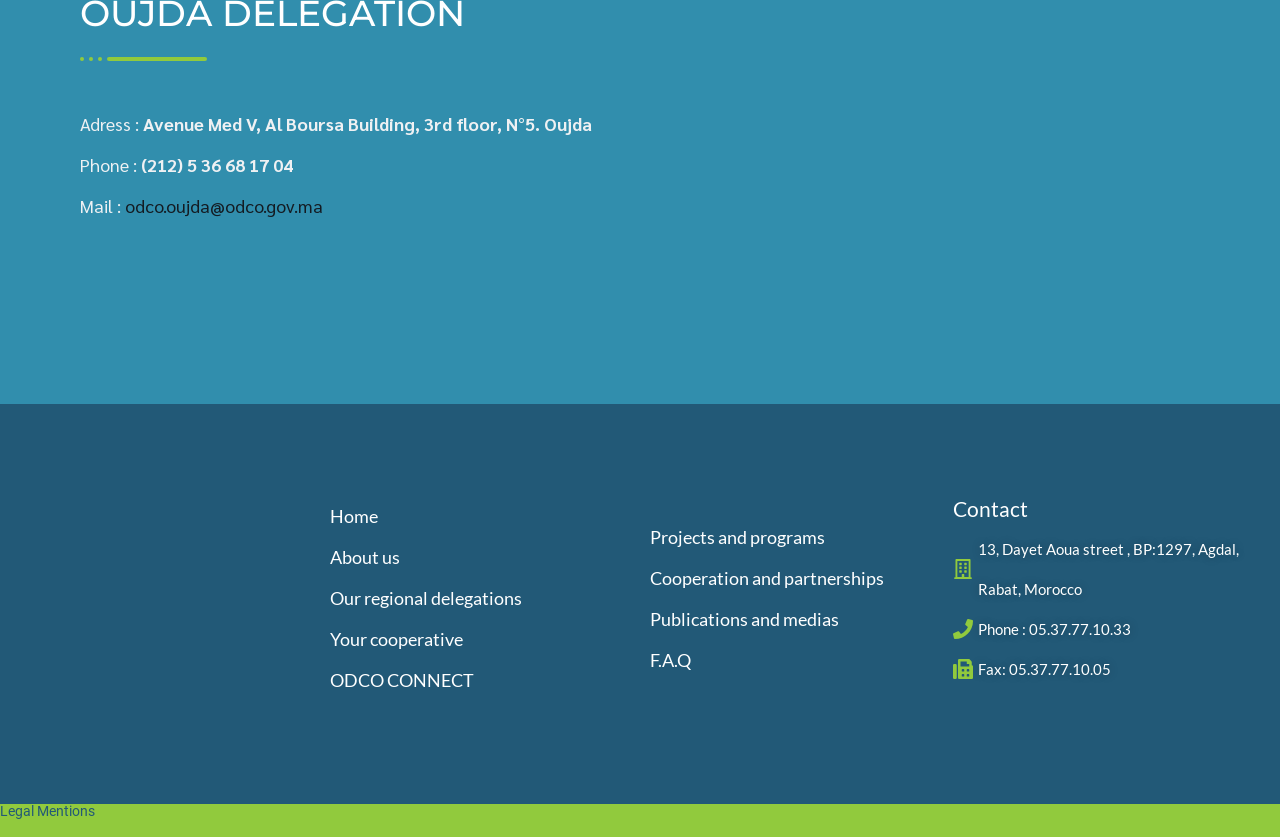Please identify the coordinates of the bounding box that should be clicked to fulfill this instruction: "Learn about options for short eyelashes".

None